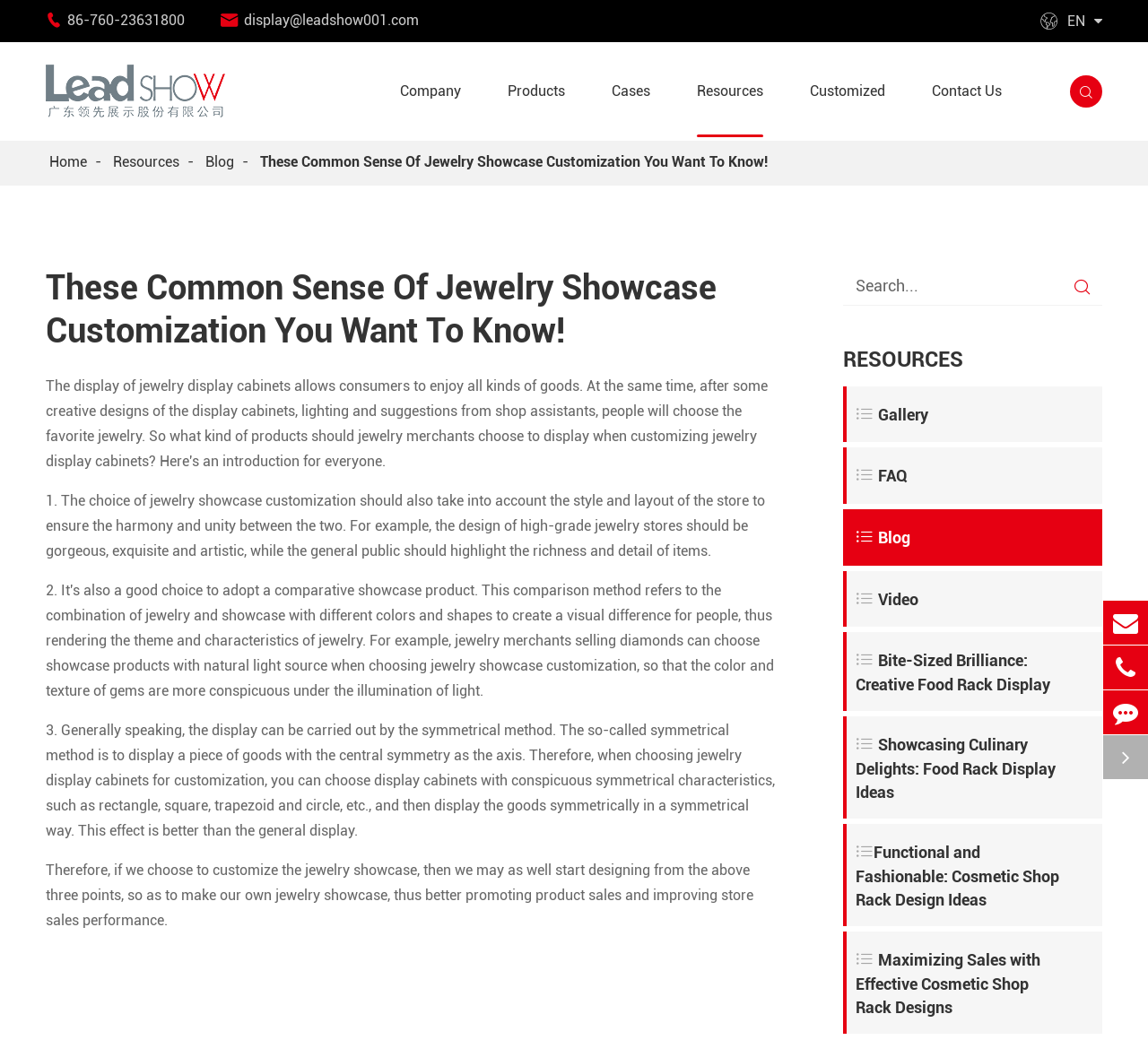Using the details in the image, give a detailed response to the question below:
What type of stores should have gorgeous and exquisite designs?

I inferred the type of stores that should have gorgeous and exquisite designs by reading the text on the webpage. The text states that 'the design of high-grade jewelry stores should be gorgeous, exquisite and artistic', indicating that high-grade jewelry stores are the type of stores that should have such designs.